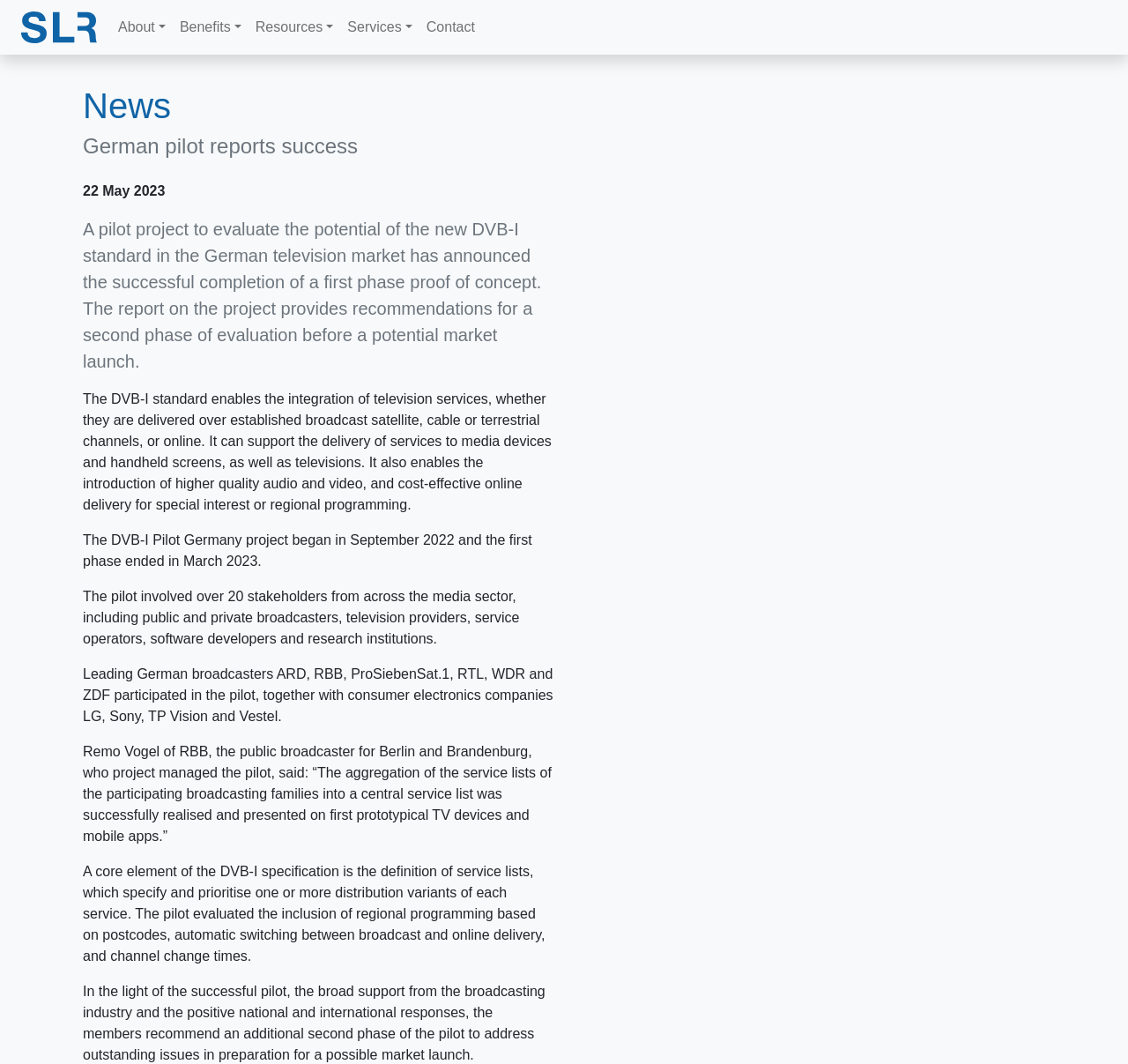Locate the UI element that matches the description Contact in the webpage screenshot. Return the bounding box coordinates in the format (top-left x, top-left y, bottom-right x, bottom-right y), with values ranging from 0 to 1.

[0.372, 0.009, 0.427, 0.042]